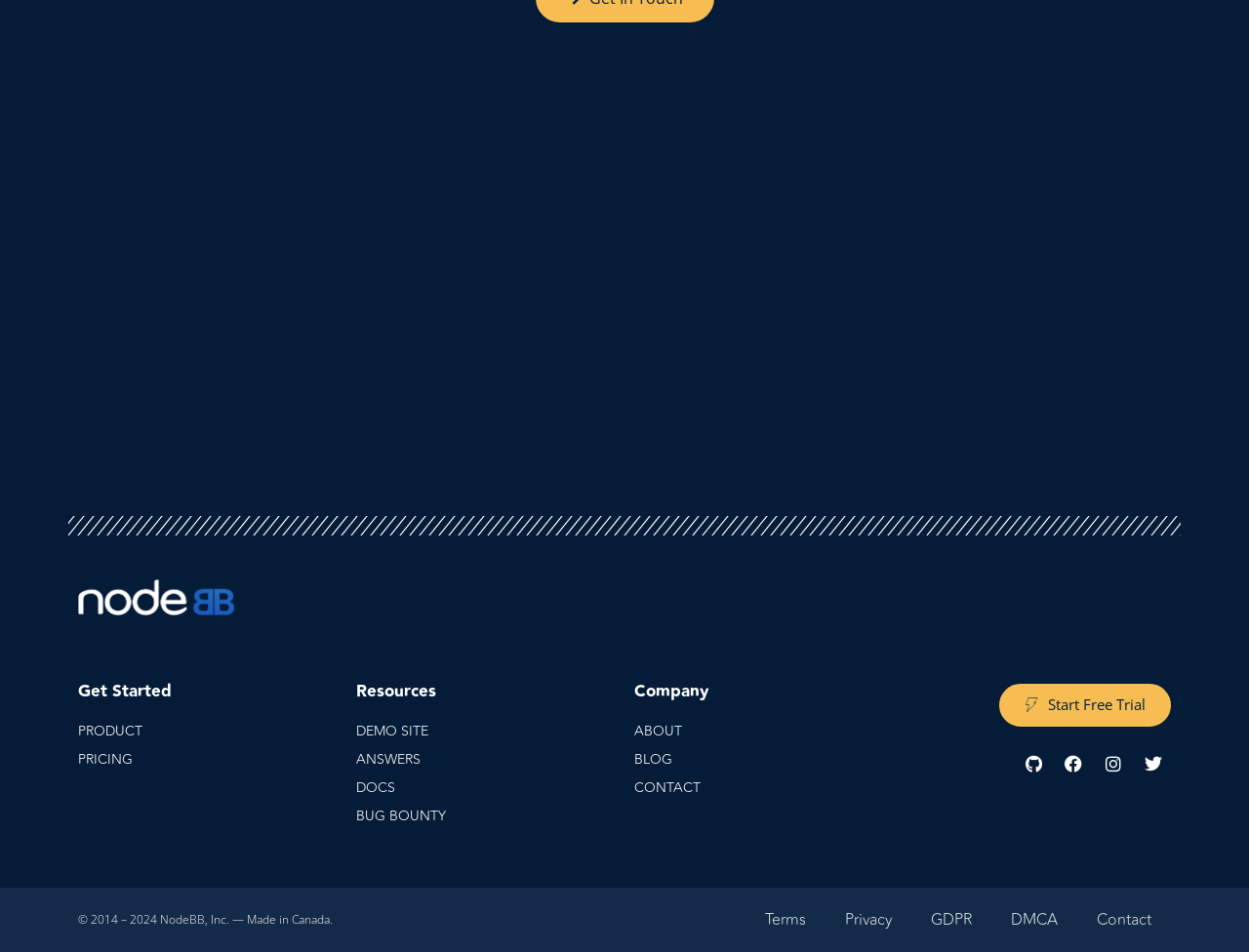Determine the bounding box coordinates of the region I should click to achieve the following instruction: "Start Free Trial". Ensure the bounding box coordinates are four float numbers between 0 and 1, i.e., [left, top, right, bottom].

[0.8, 0.718, 0.938, 0.763]